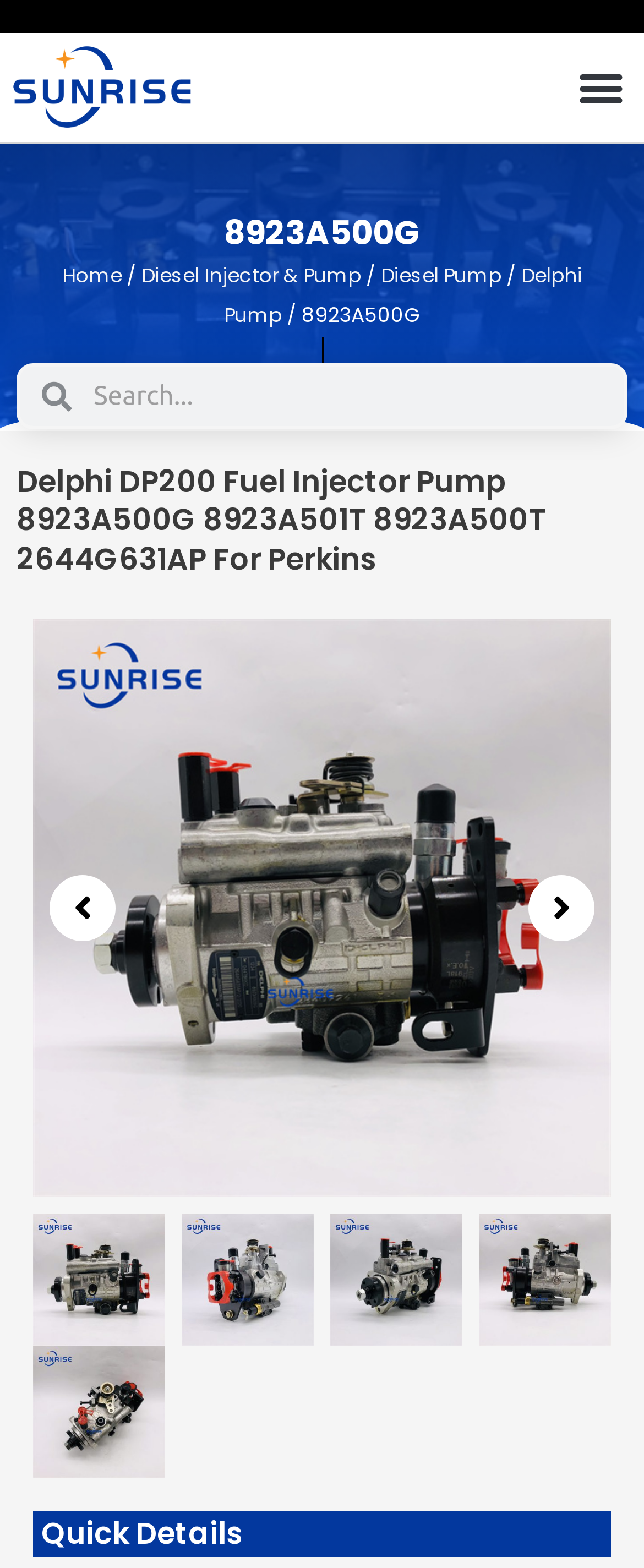Answer with a single word or phrase: 
What is the search box placeholder text?

Search